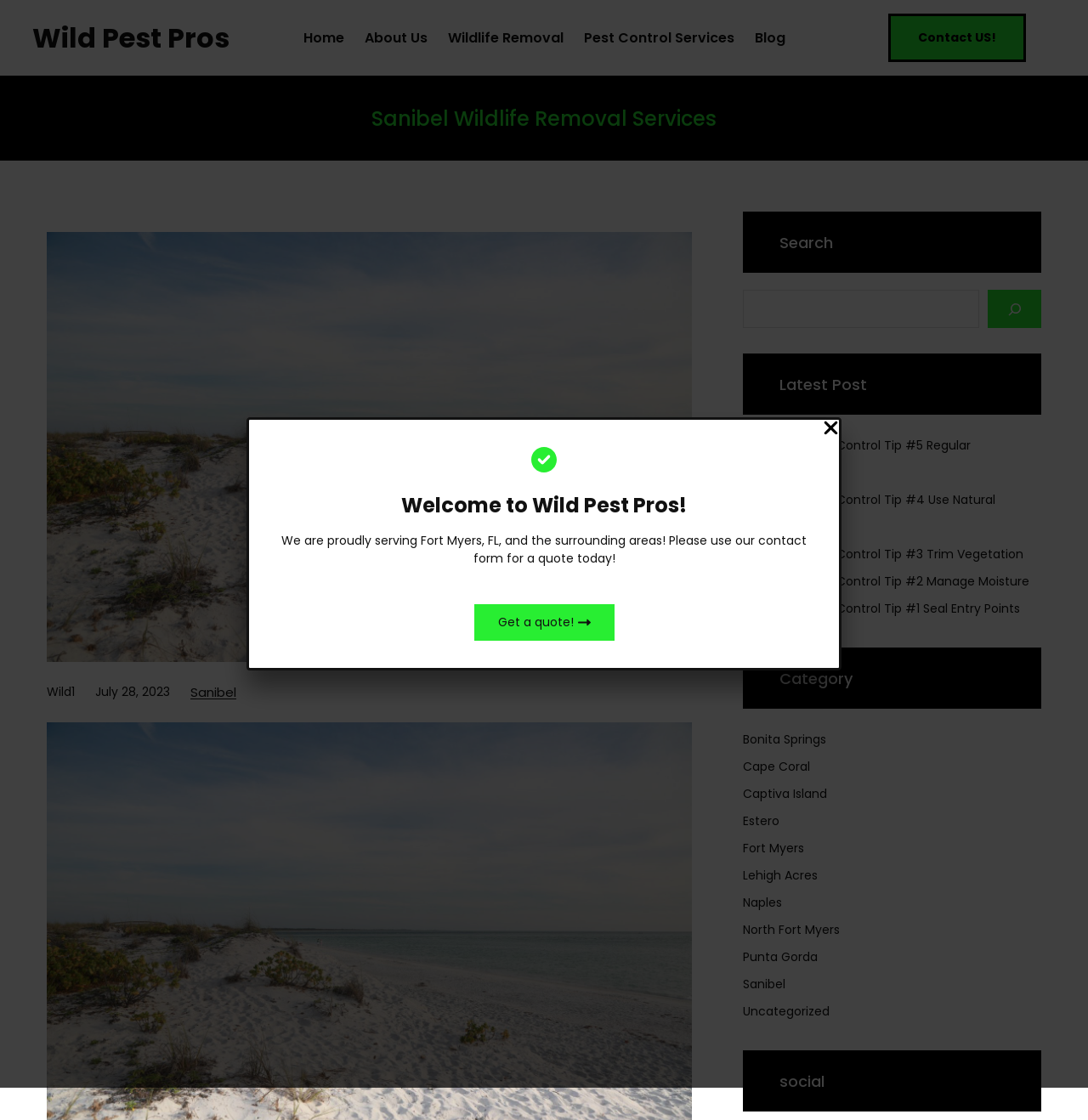What is the purpose of the 'Get a quote!' button?
Answer the question with a single word or phrase derived from the image.

To request a quote